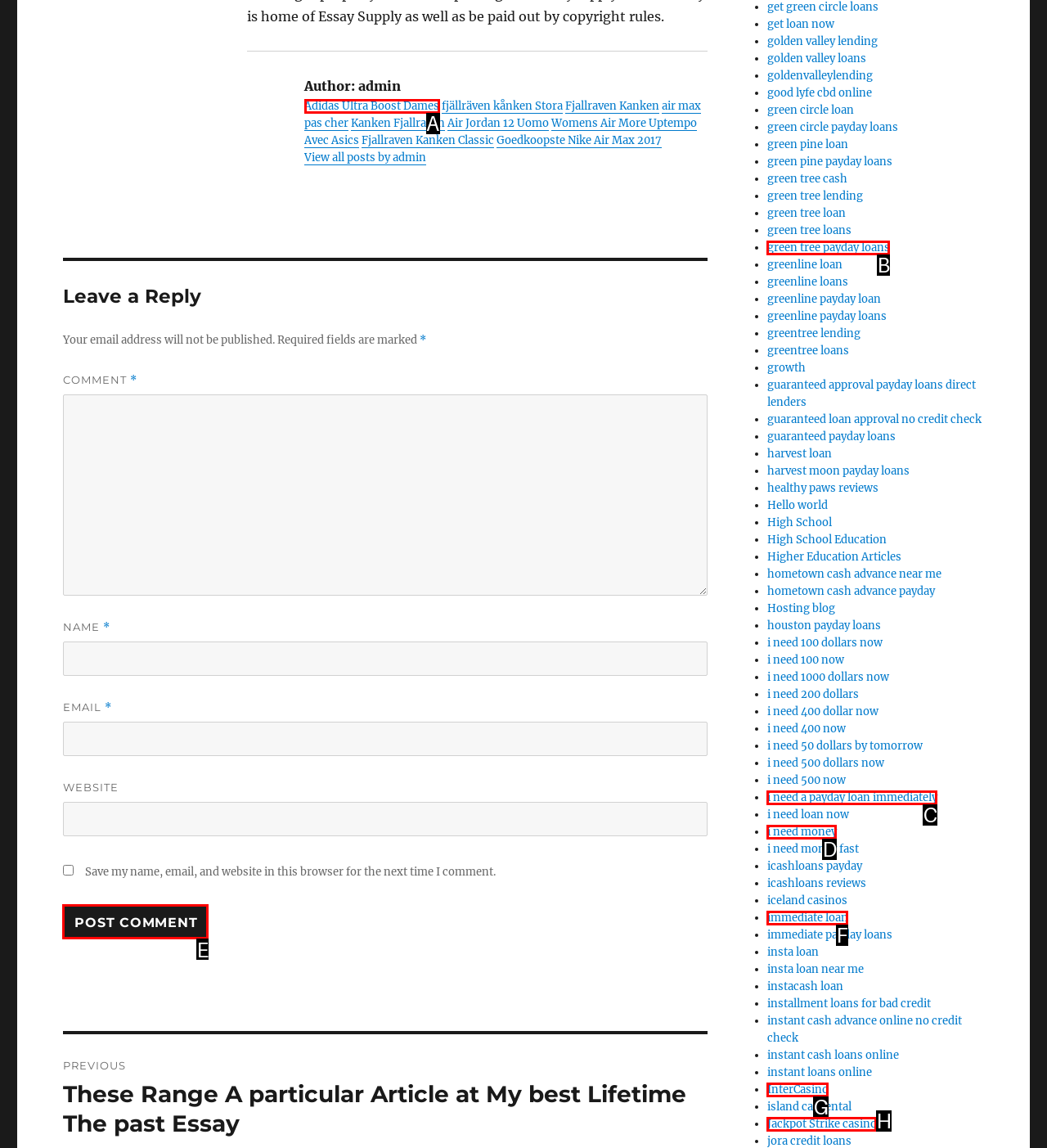Identify the HTML element to click to execute this task: Click on the 'Post Comment' button Respond with the letter corresponding to the proper option.

E